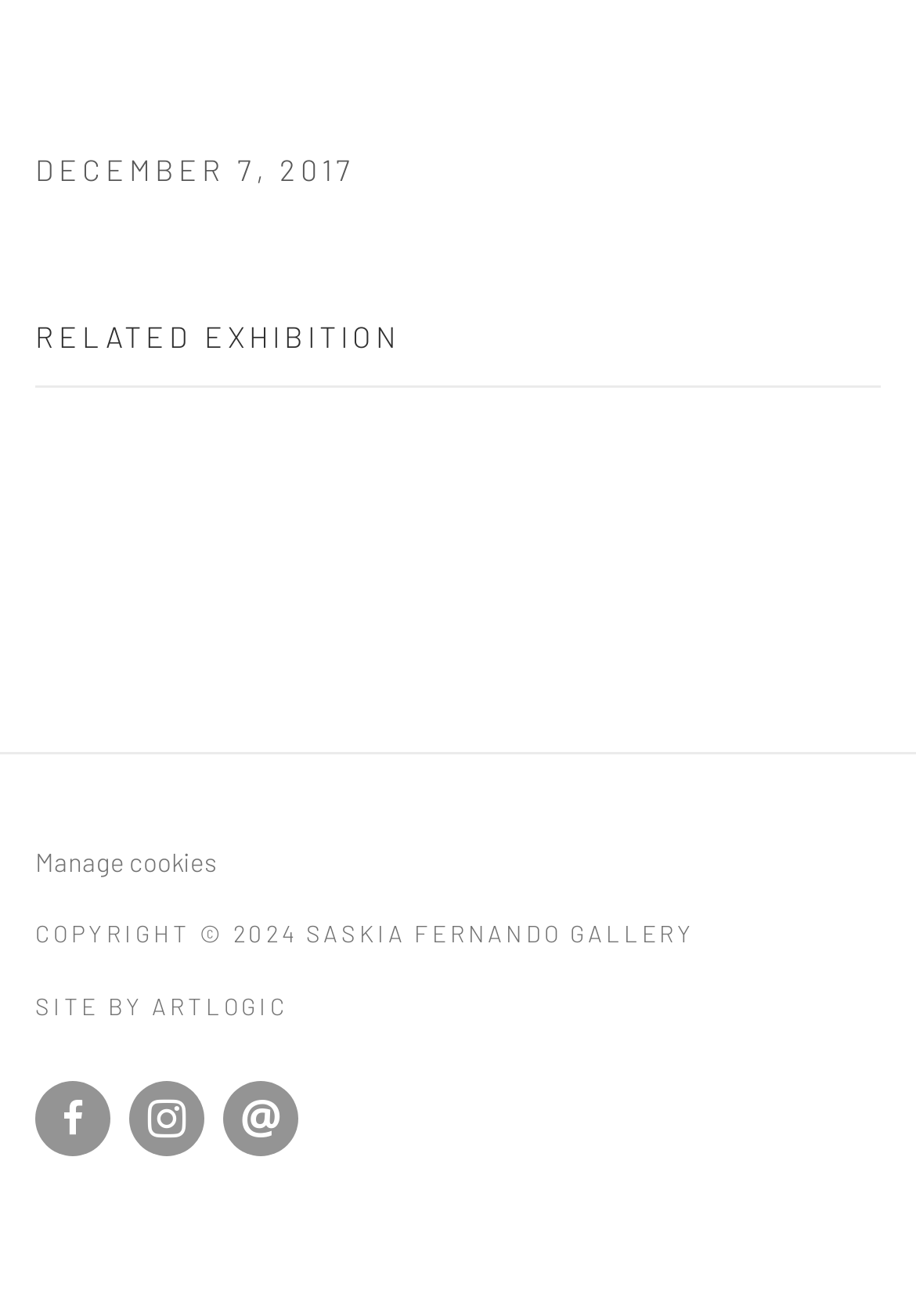Locate the bounding box of the UI element with the following description: "Manage cookies".

[0.038, 0.643, 0.236, 0.666]